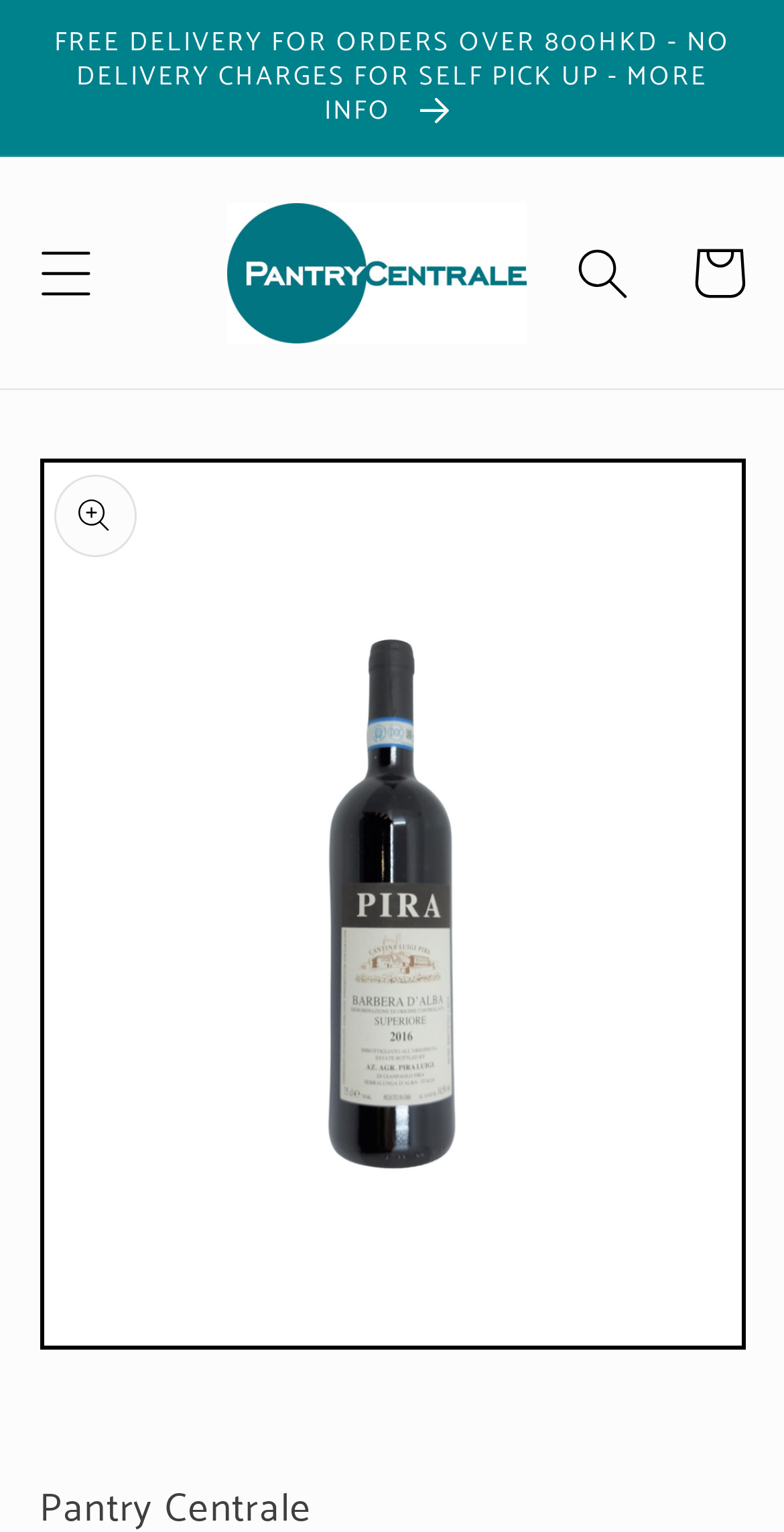For the given element description parent_node: Cart, determine the bounding box coordinates of the UI element. The coordinates should follow the format (top-left x, top-left y, bottom-right x, bottom-right y) and be within the range of 0 to 1.

[0.266, 0.12, 0.697, 0.237]